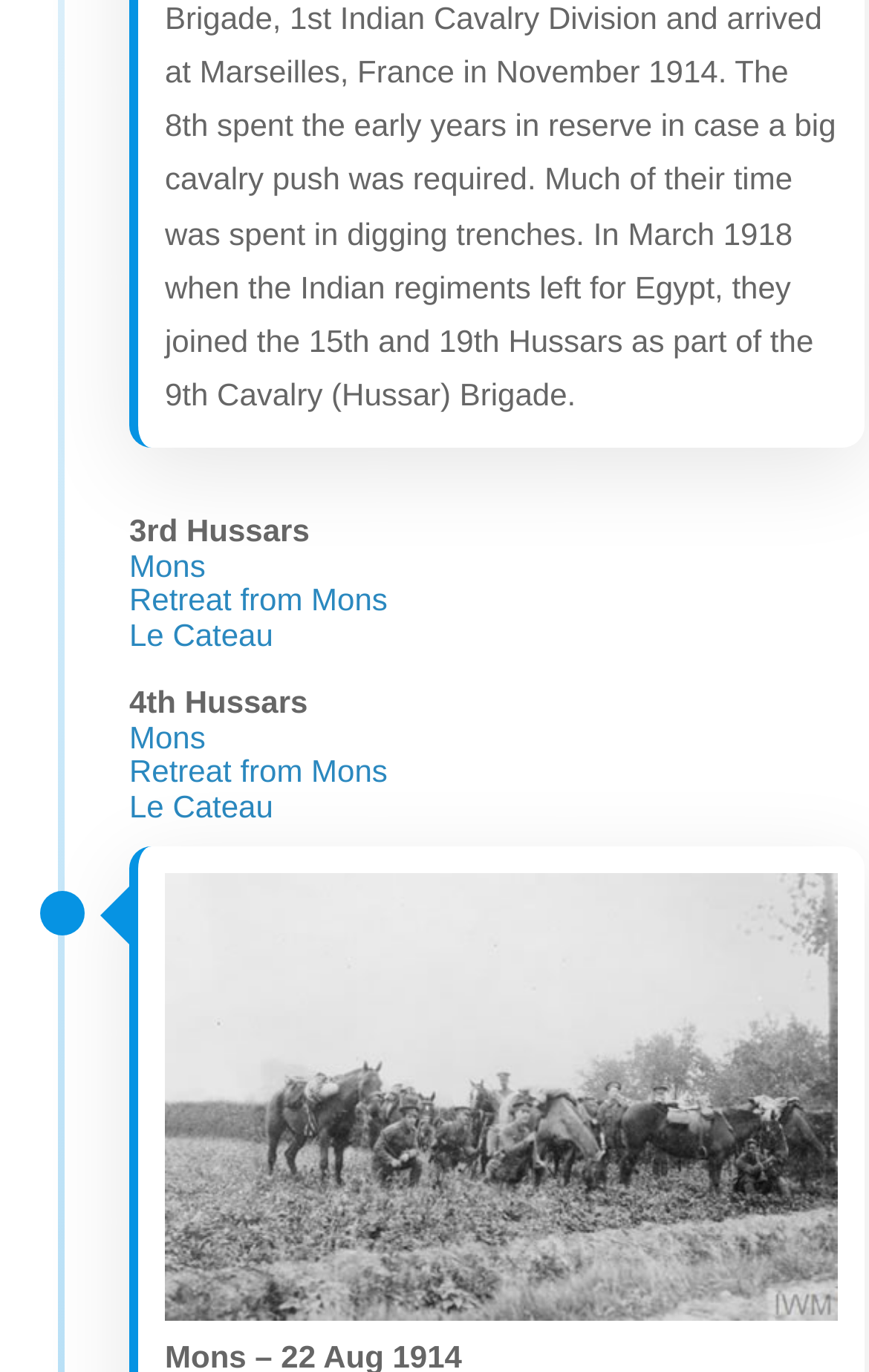Identify the bounding box coordinates for the UI element mentioned here: "Le Cateau". Provide the coordinates as four float values between 0 and 1, i.e., [left, top, right, bottom].

[0.149, 0.449, 0.314, 0.475]